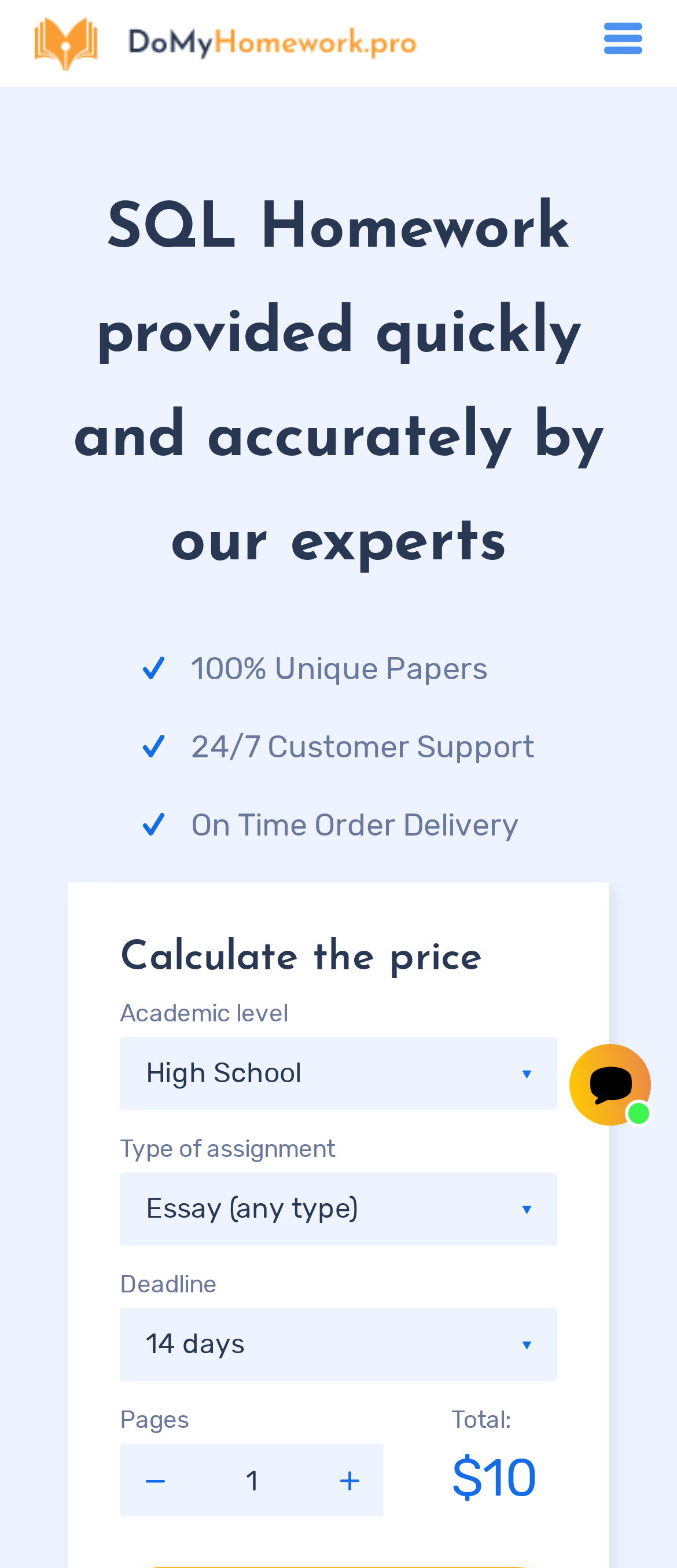What is the minimum deadline for an assignment?
Give a detailed and exhaustive answer to the question.

I looked at the deadline combobox and did not find any specific minimum deadline mentioned. The deadline combobox allows users to select a deadline, but it does not provide a minimum deadline.